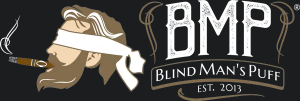What is the brand's focus?
Provide a well-explained and detailed answer to the question.

The brand's focus can be inferred from the artistic representation of a man with a blindfold smoking a cigar in the logo, which effectively conveys the brand's identity focused on cigar reviews and culture.